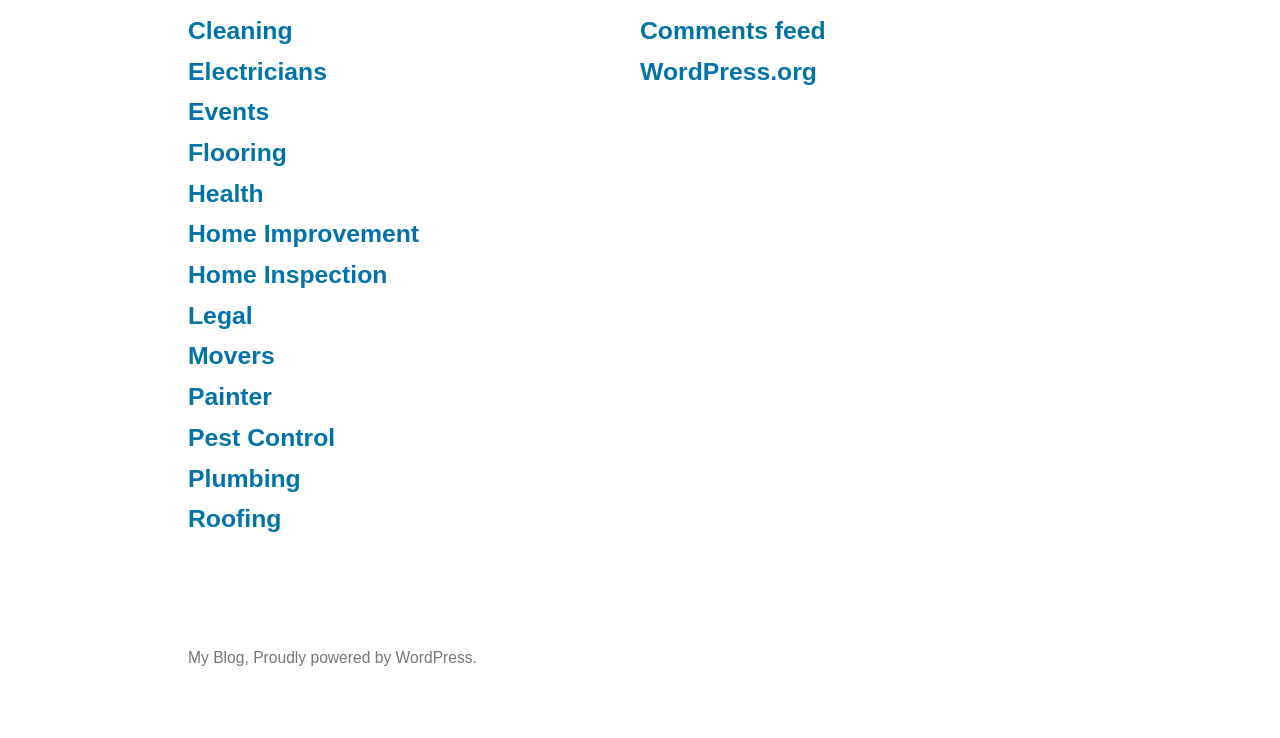Pinpoint the bounding box coordinates of the clickable area needed to execute the instruction: "View the 'WordPress.org' link". The coordinates should be specified as four float numbers between 0 and 1, i.e., [left, top, right, bottom].

[0.5, 0.078, 0.638, 0.115]